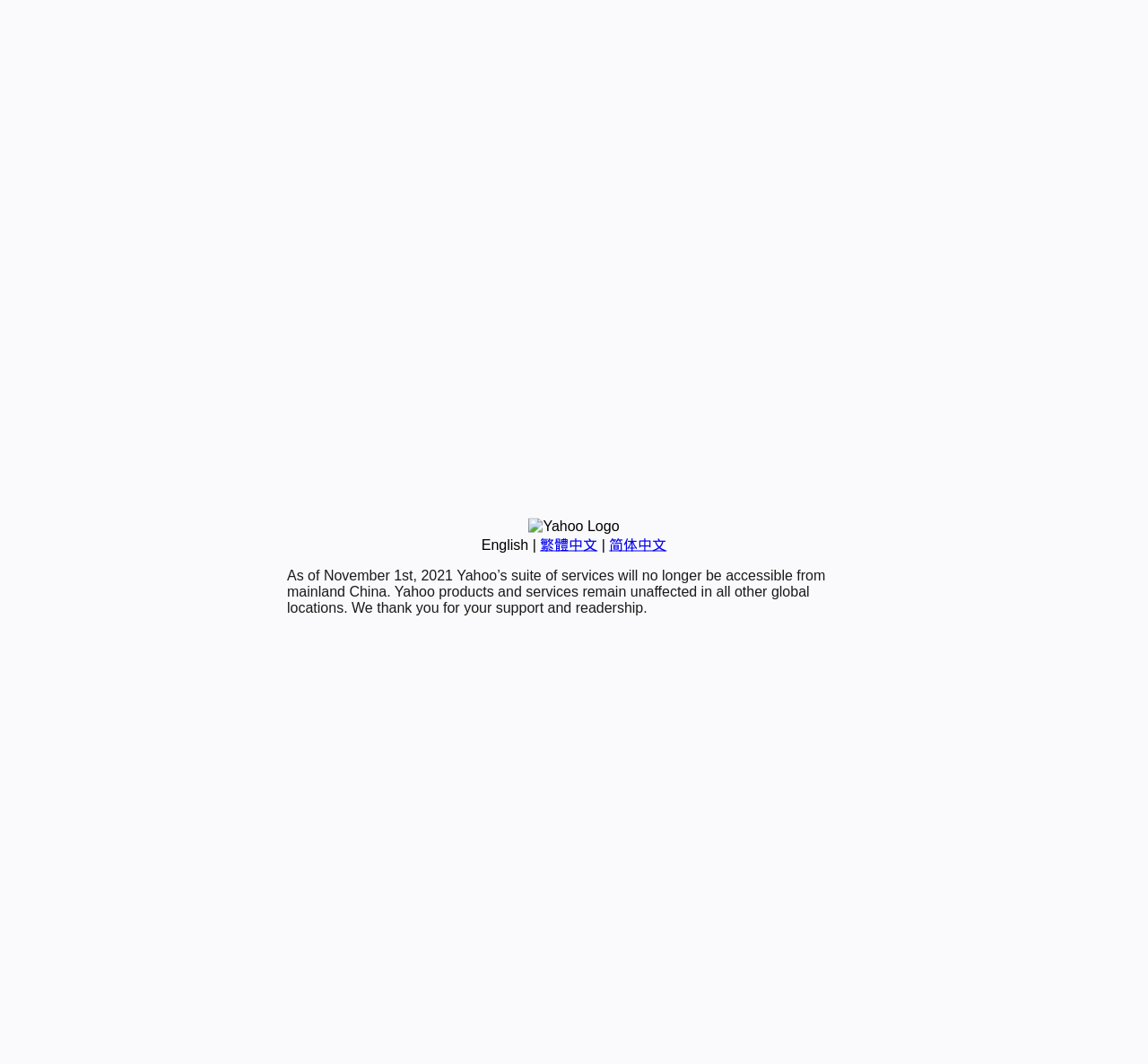From the webpage screenshot, predict the bounding box of the UI element that matches this description: "English".

[0.419, 0.505, 0.46, 0.519]